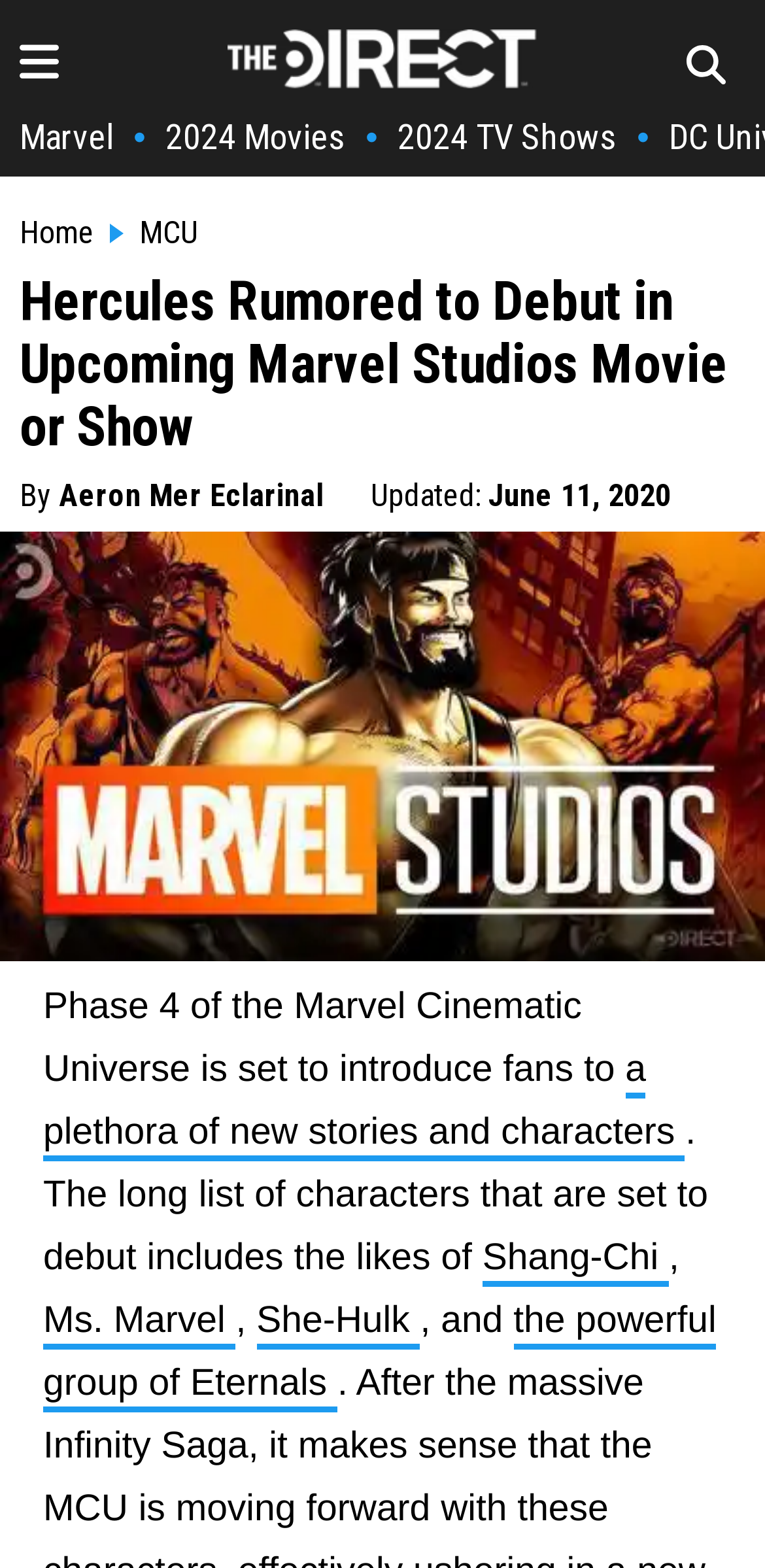Identify the bounding box of the HTML element described as: "Ms. Marvel".

[0.056, 0.83, 0.308, 0.861]